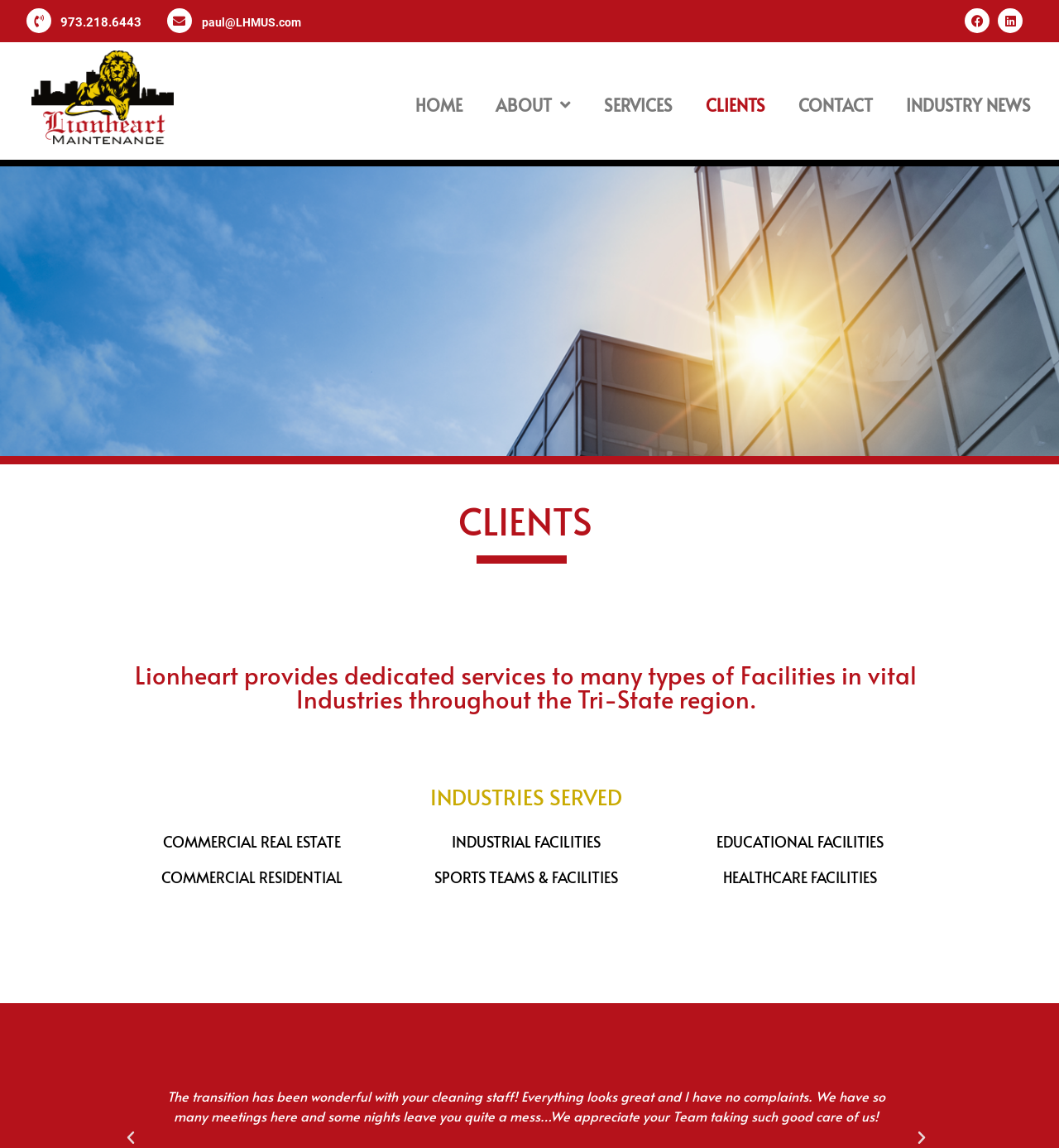Please identify the bounding box coordinates for the region that you need to click to follow this instruction: "Click the Facebook link".

[0.911, 0.007, 0.935, 0.029]